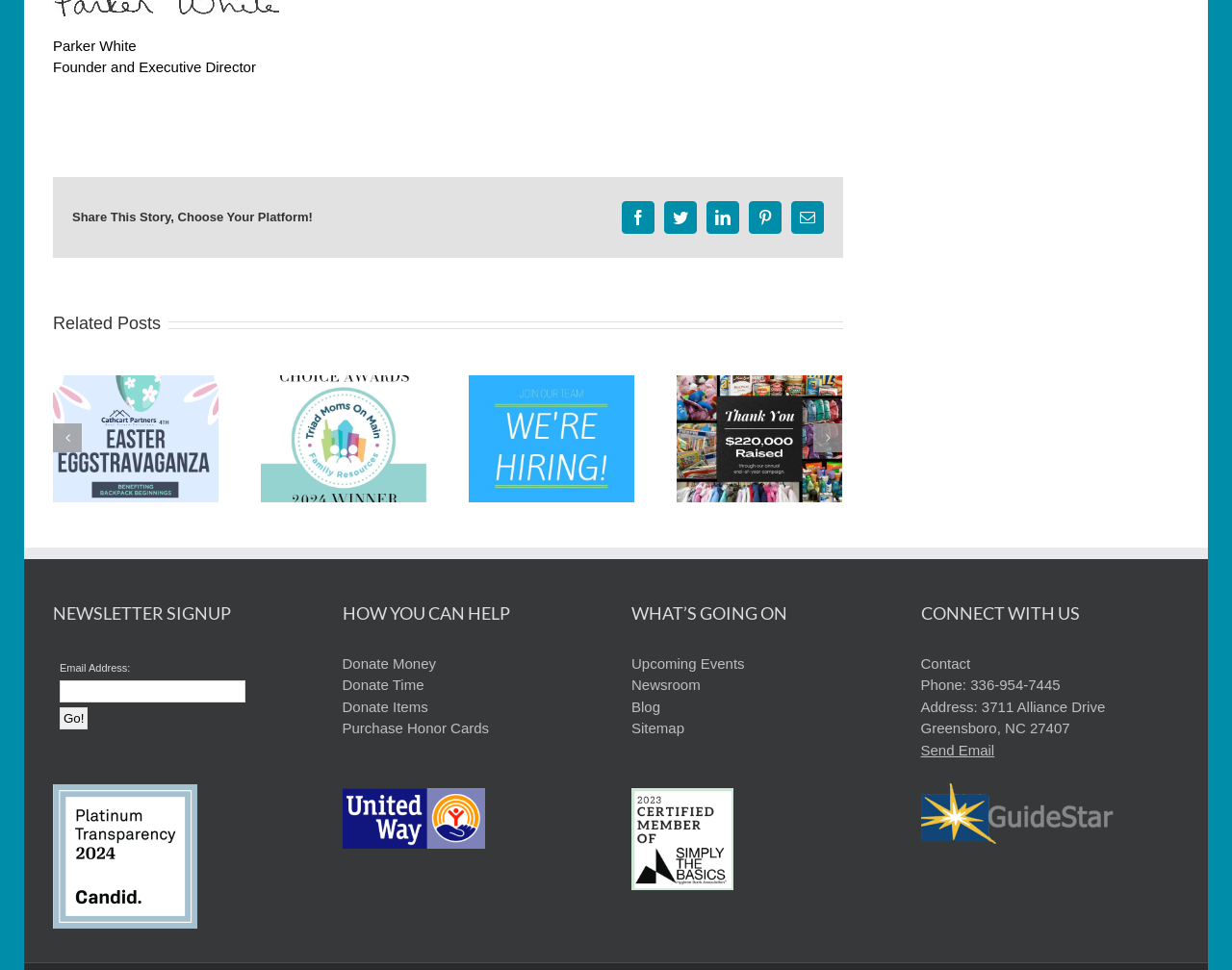Give a one-word or one-phrase response to the question:
What is the phone number to contact?

336-954-7445